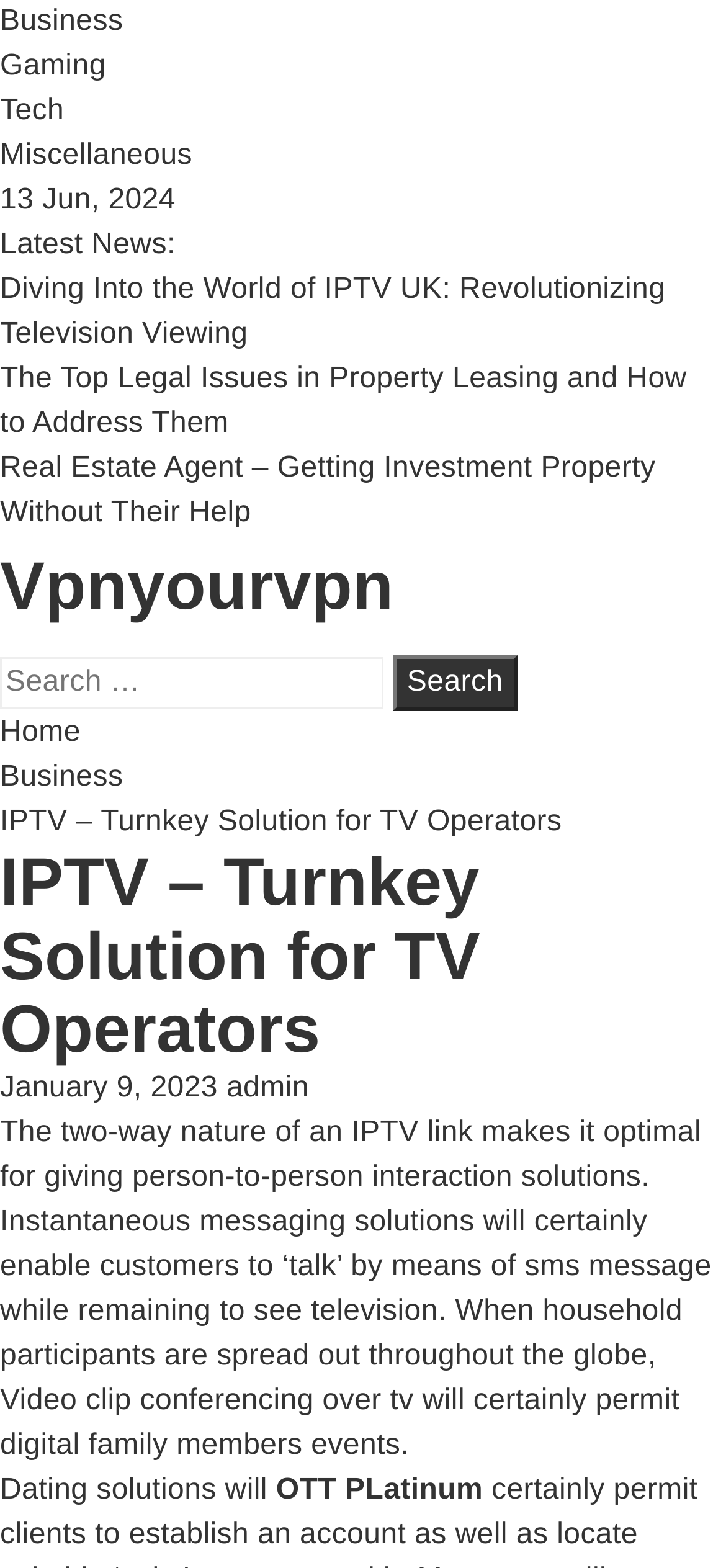Determine the coordinates of the bounding box for the clickable area needed to execute this instruction: "Visit the Vpnyourvpn page".

[0.0, 0.349, 0.542, 0.398]